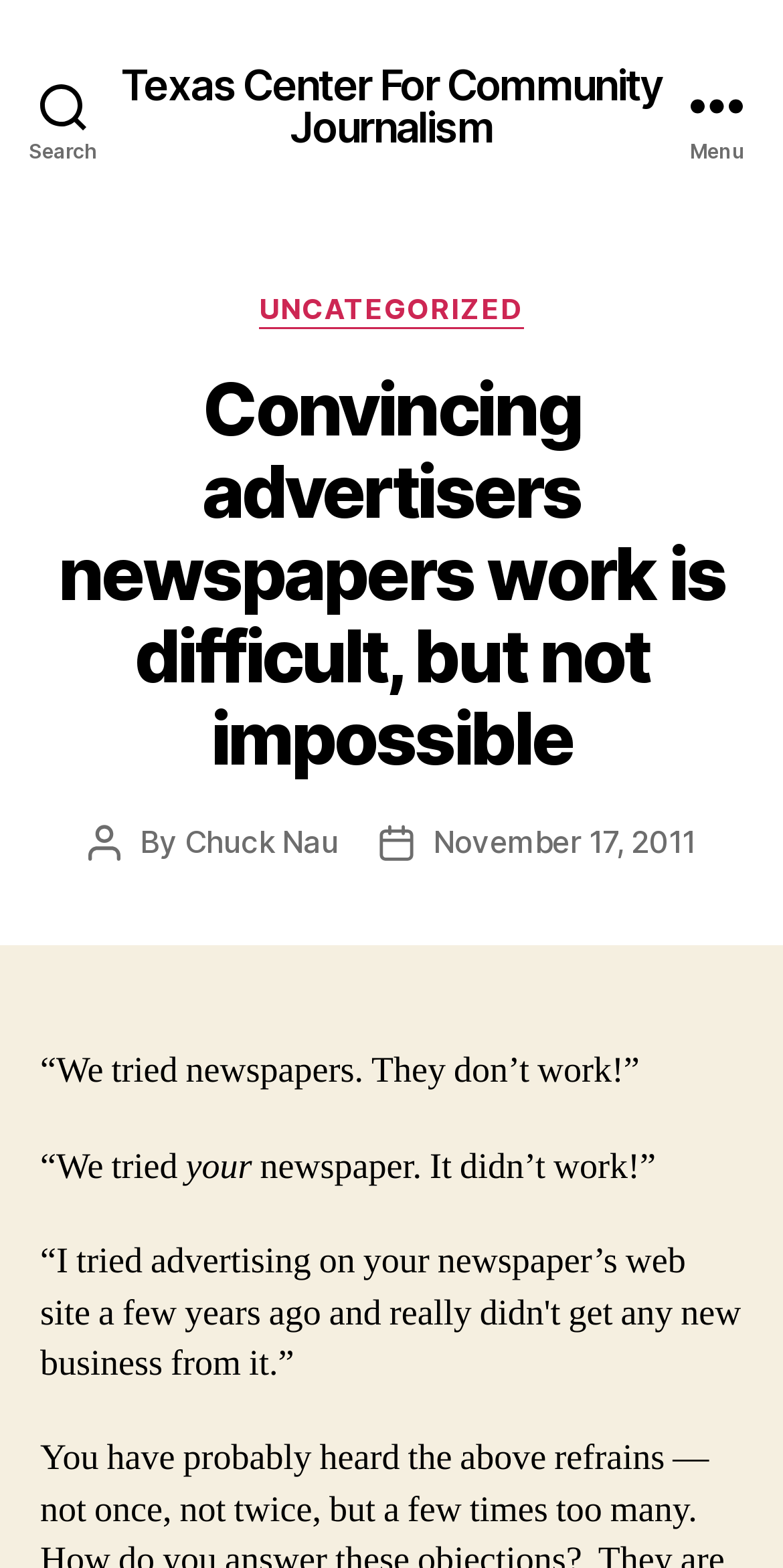Could you please study the image and provide a detailed answer to the question:
What is the name of the center mentioned in the webpage?

I found the answer by looking at the link 'Texas Center For Community Journalism' which is at the top of the webpage.